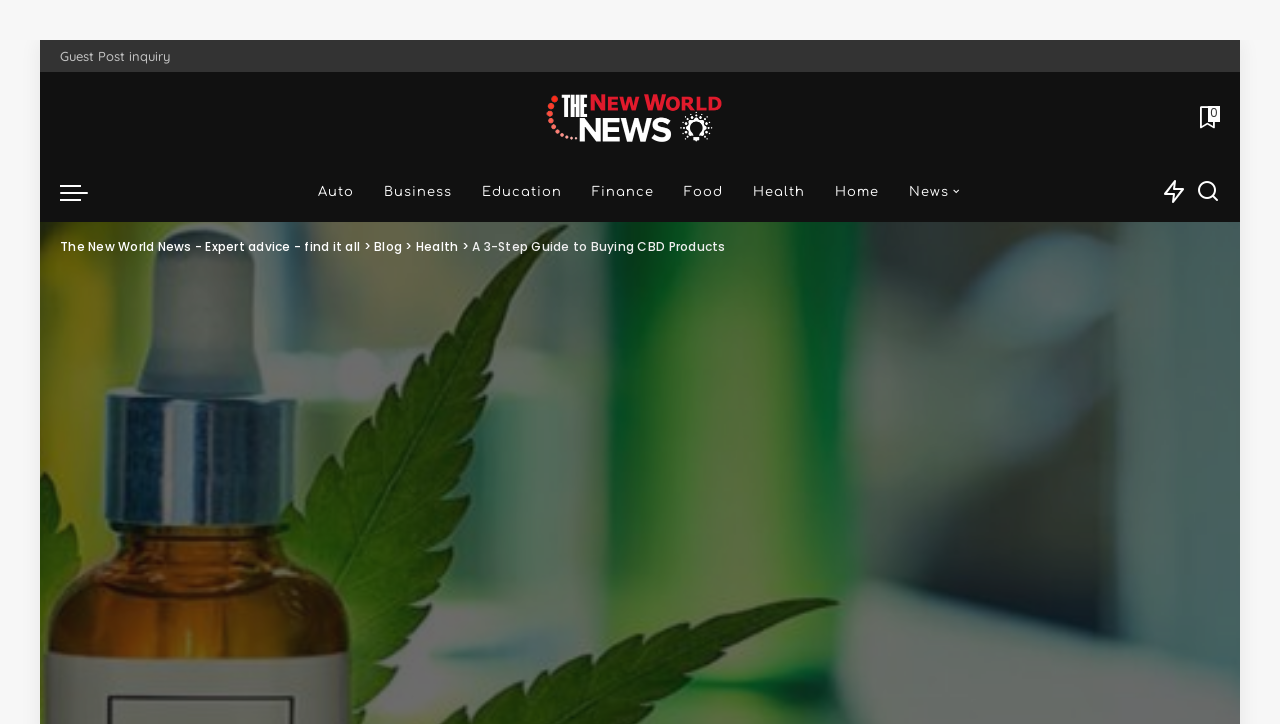Please identify the coordinates of the bounding box that should be clicked to fulfill this instruction: "Select Health category".

[0.577, 0.224, 0.641, 0.307]